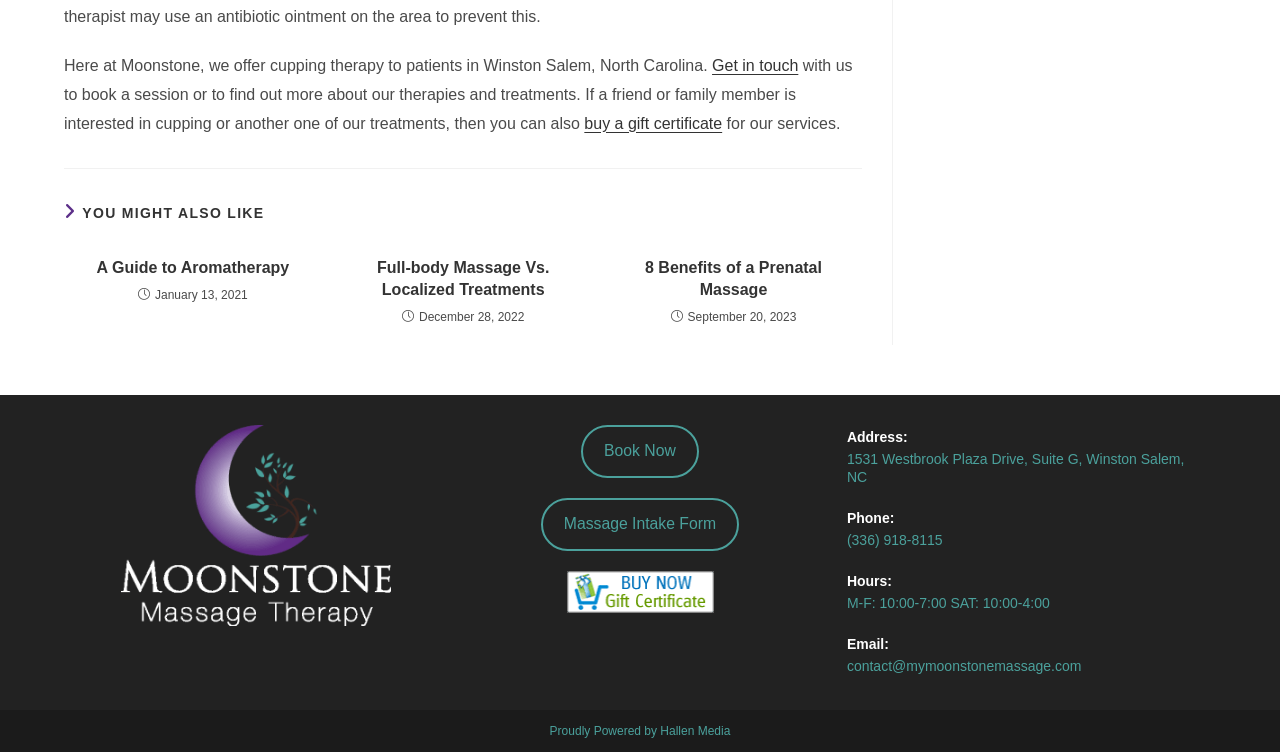What is the phone number of Moonstone?
Observe the image and answer the question with a one-word or short phrase response.

(336) 918-8115